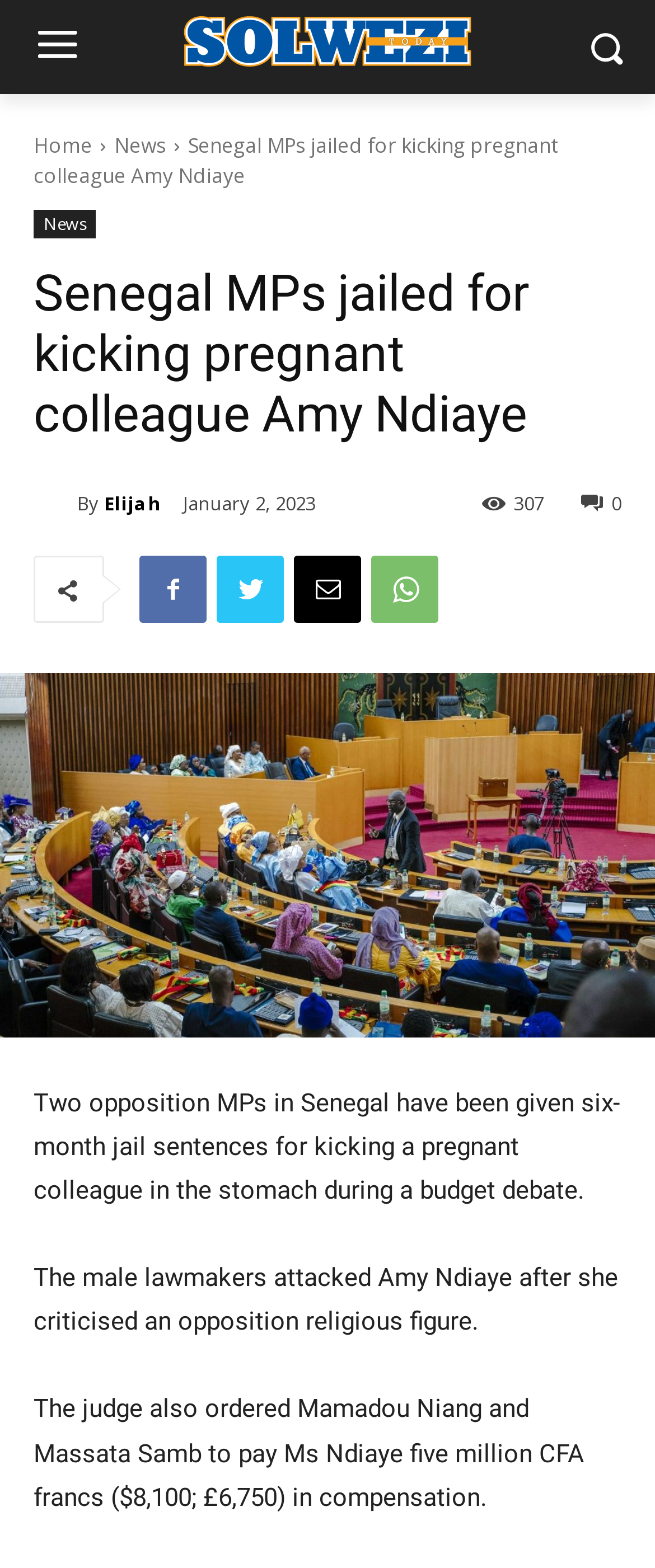What is the amount of compensation ordered by the judge?
Provide a comprehensive and detailed answer to the question.

The answer can be found in the StaticText element with the text 'The judge also ordered Mamadou Niang and Massata Samb to pay Ms Ndiaye five million CFA francs ($8,100; £6,750) in compensation.'